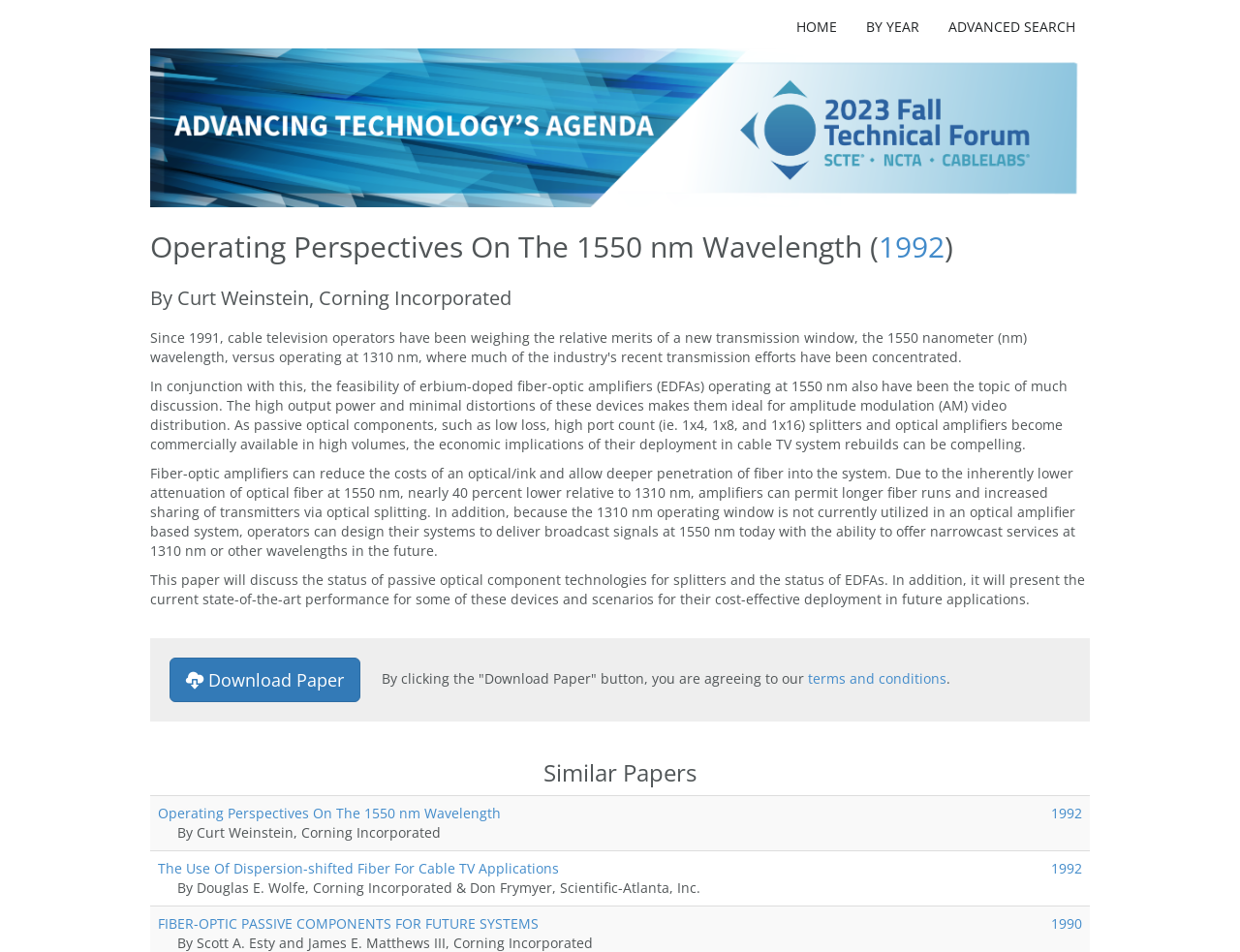Use a single word or phrase to answer this question: 
What is the topic of the paper?

1550 nm wavelength